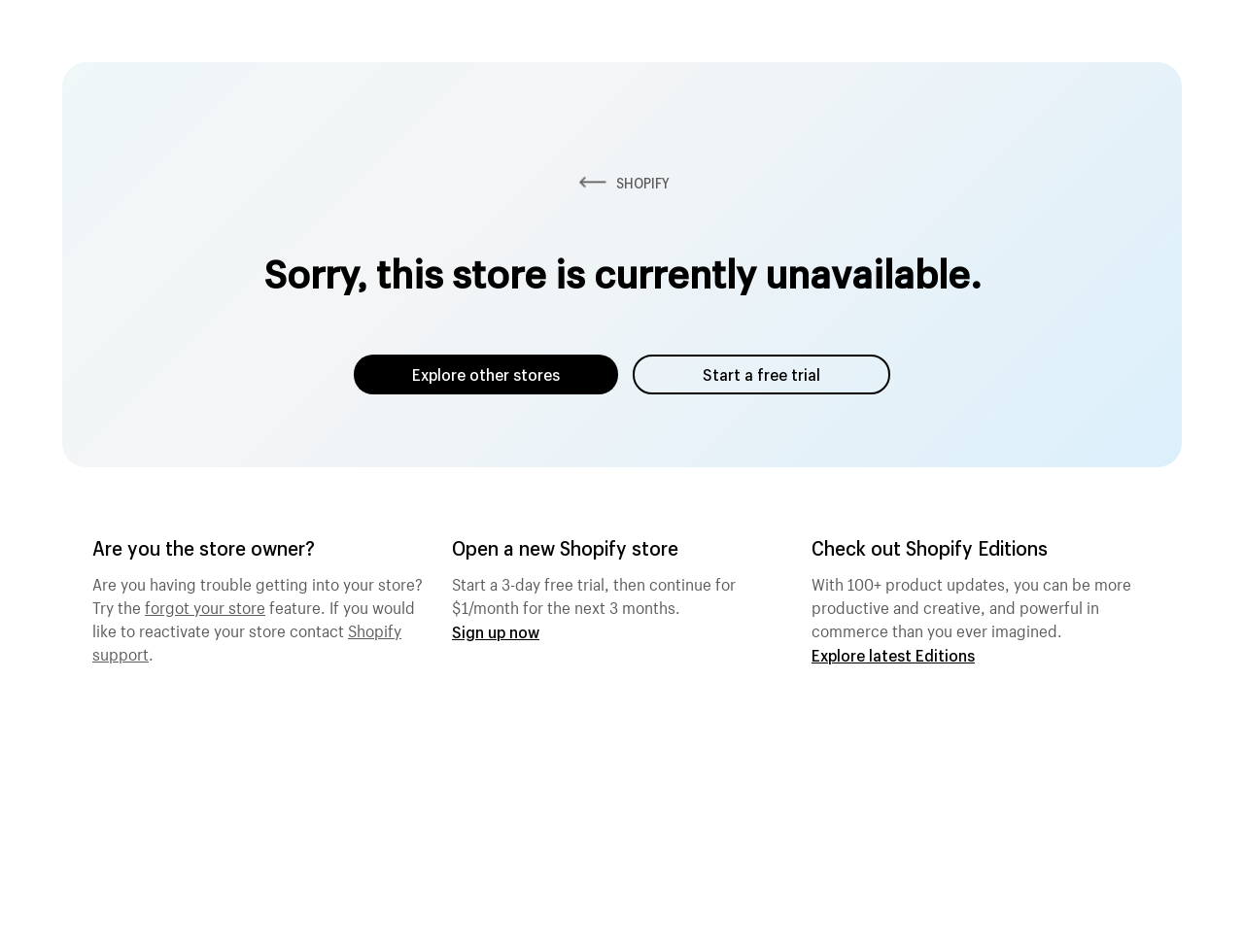Provide a brief response in the form of a single word or phrase:
What is the purpose of Shopify Editions?

product updates